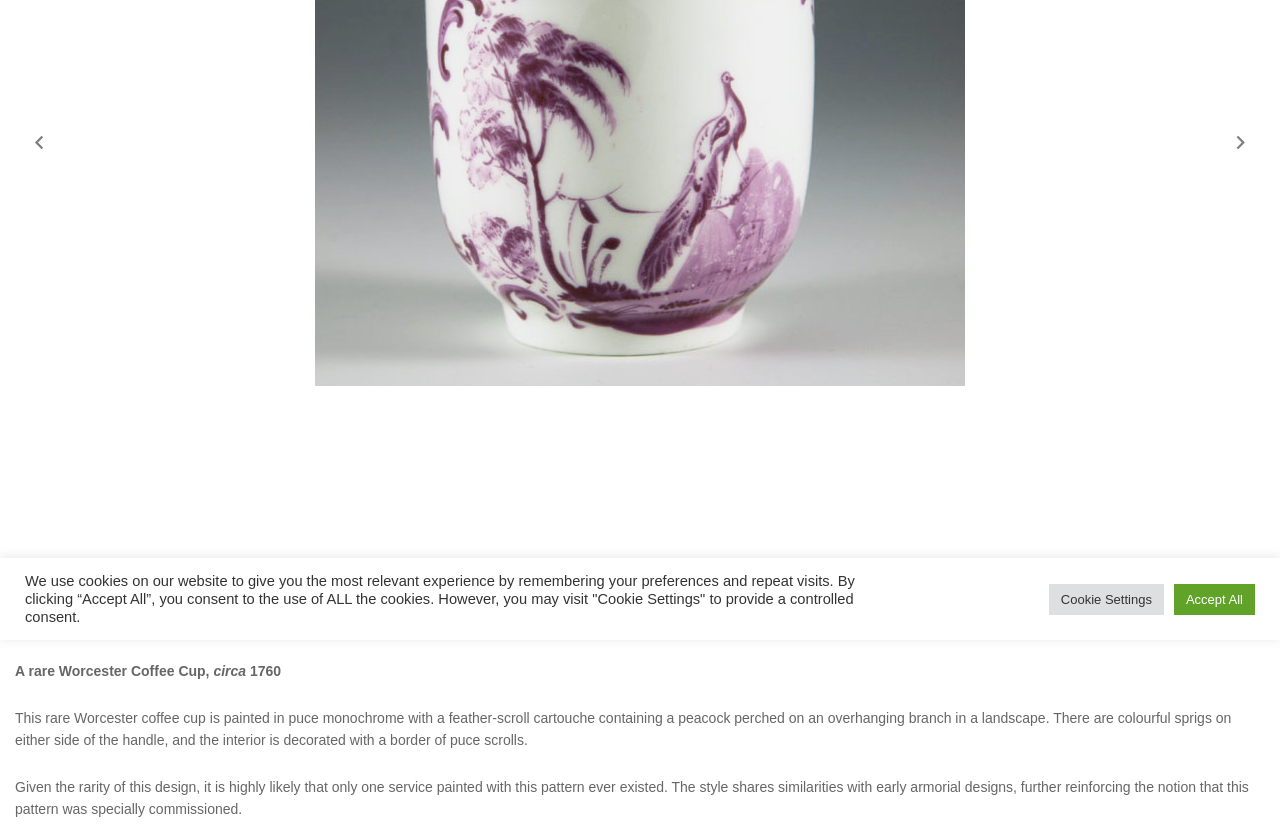Please find the bounding box for the following UI element description. Provide the coordinates in (top-left x, top-left y, bottom-right x, bottom-right y) format, with values between 0 and 1: Cookie Settings

[0.819, 0.708, 0.909, 0.746]